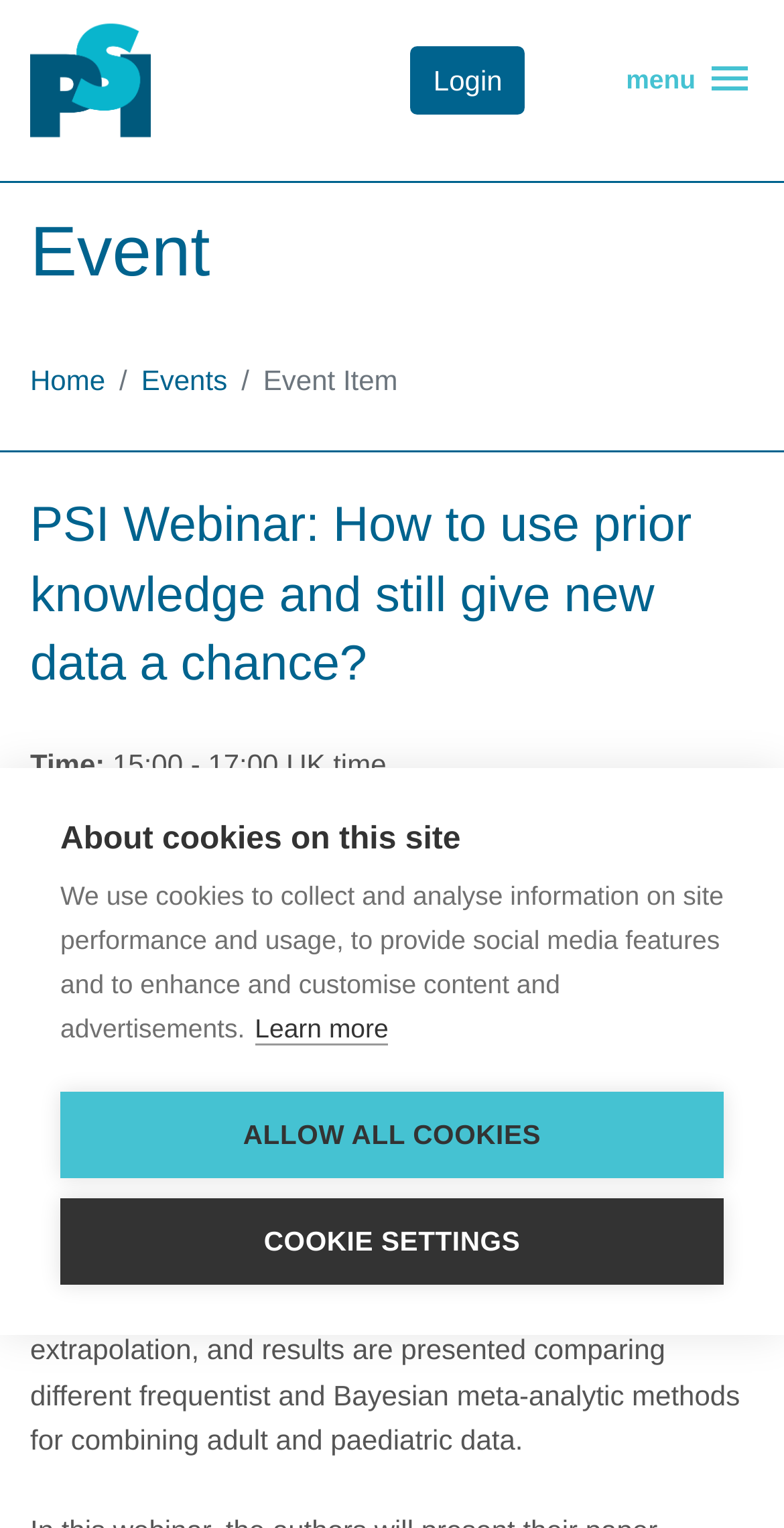Provide a one-word or brief phrase answer to the question:
How many links are in the navigation menu?

3